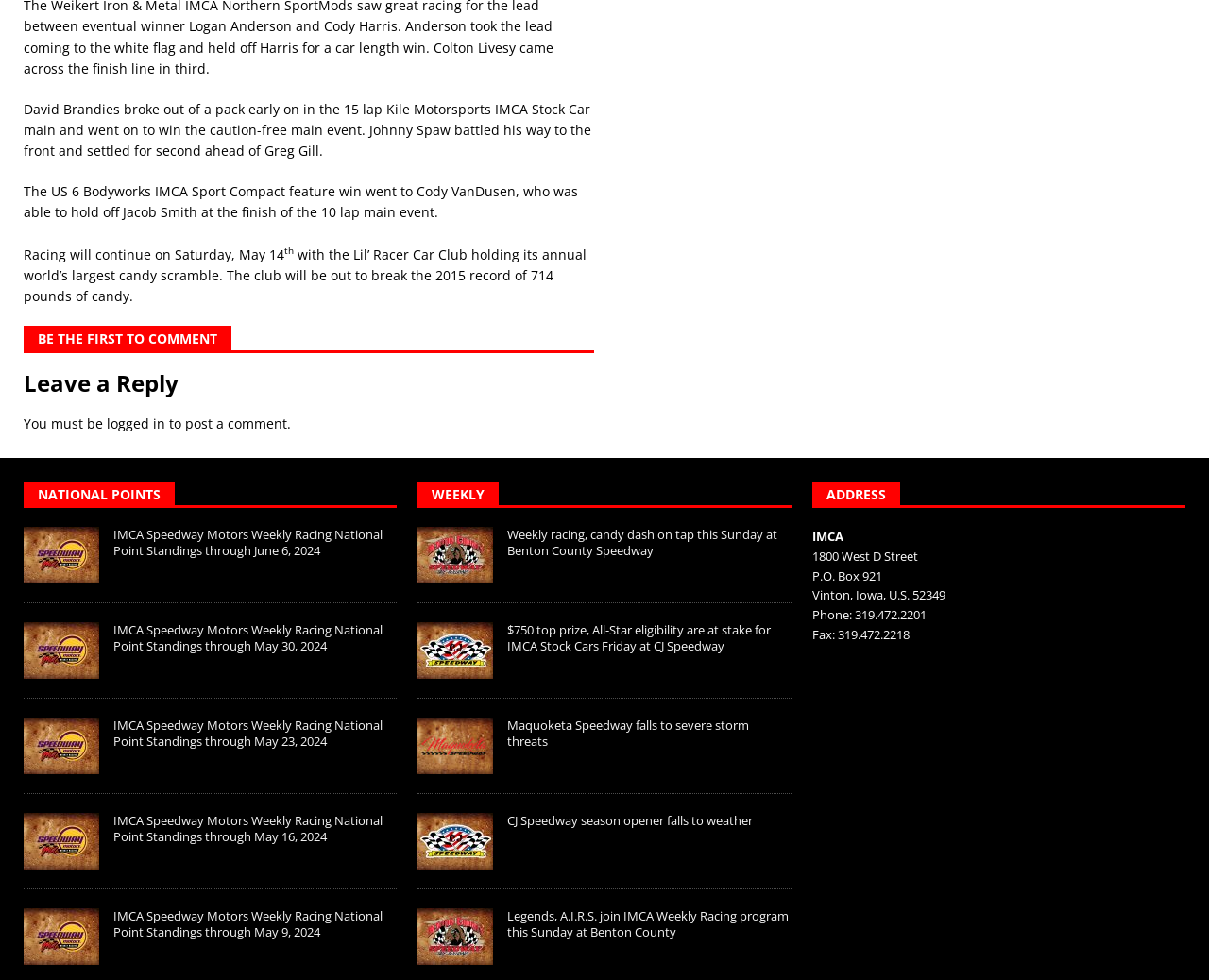Respond concisely with one word or phrase to the following query:
Who won the 15 lap Kile Motorsports IMCA Stock Car main event?

David Brandies